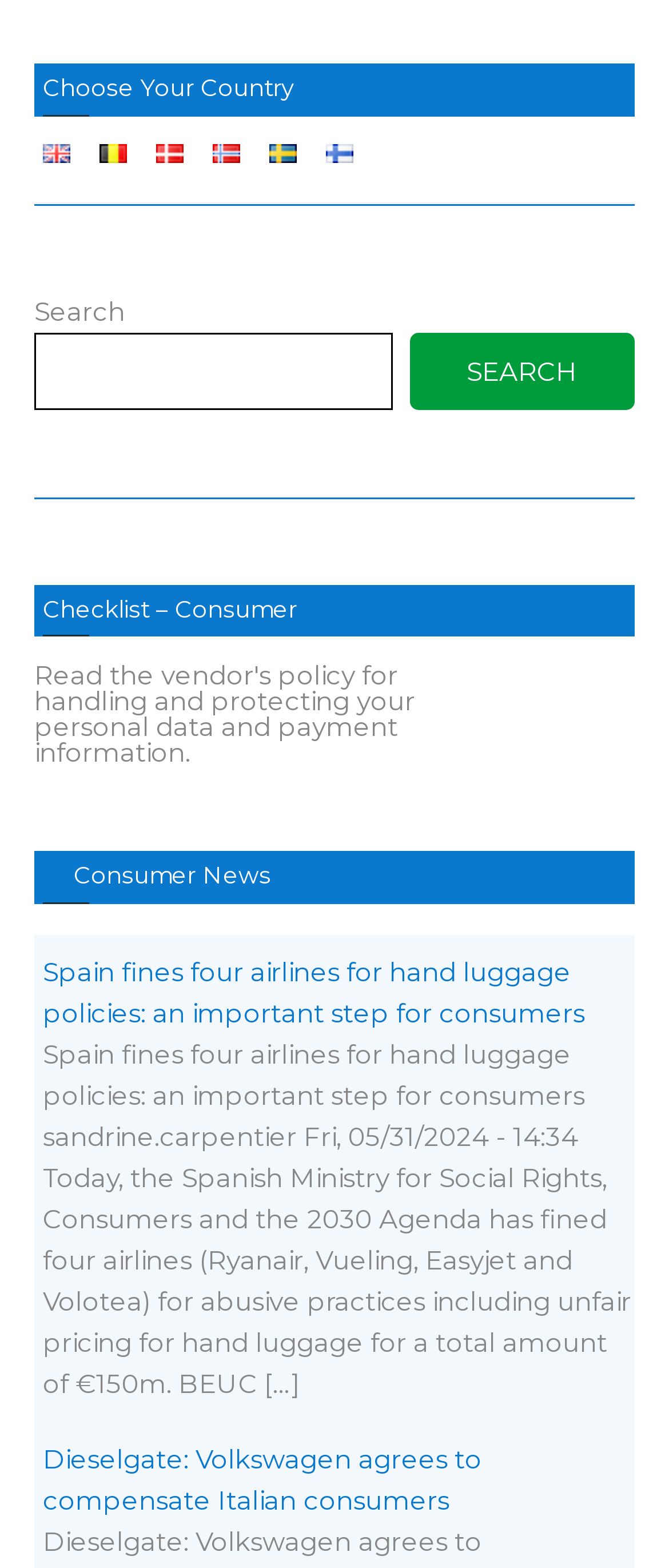What is the first language option?
Your answer should be a single word or phrase derived from the screenshot.

English